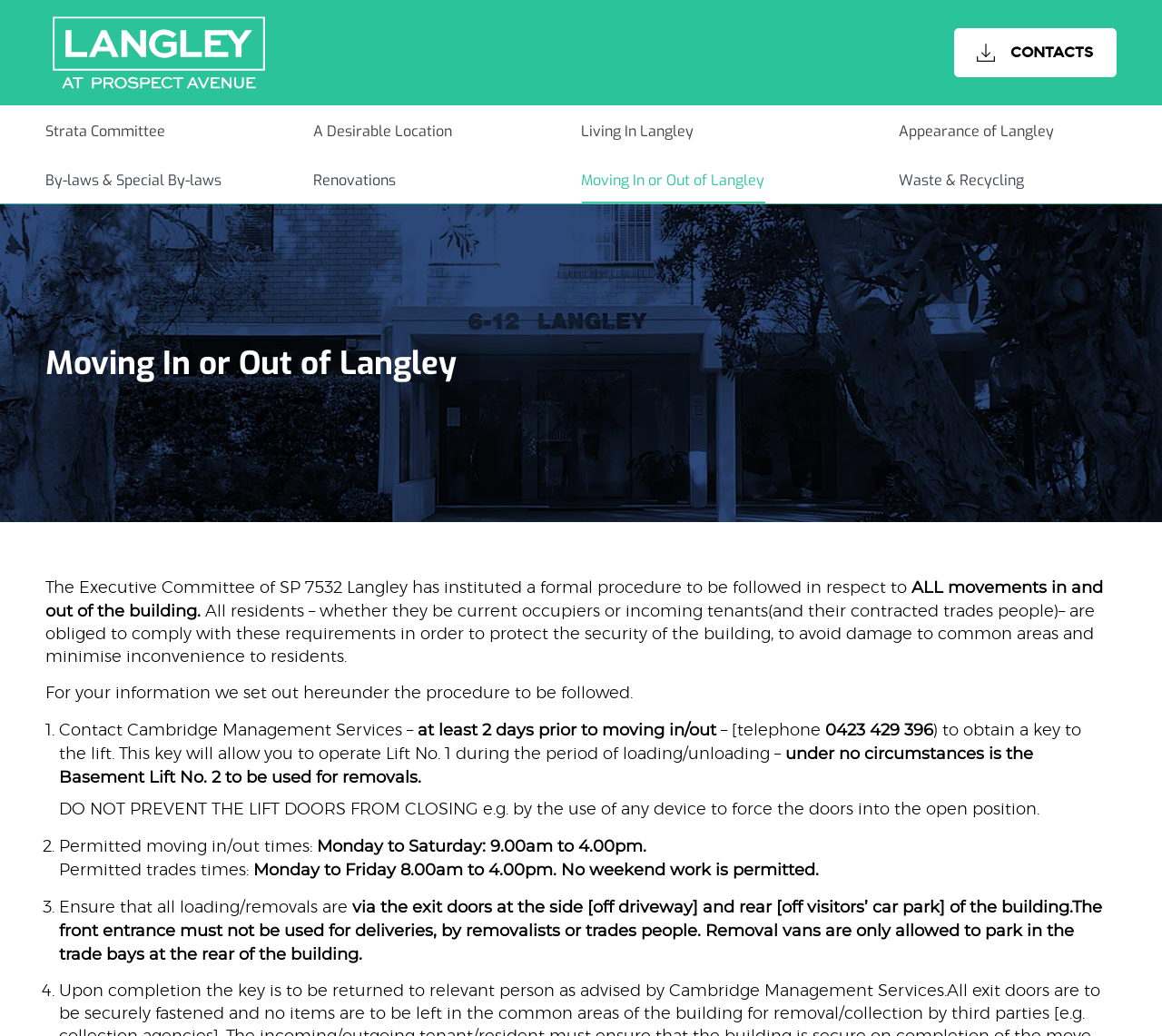Generate a thorough explanation of the webpage's elements.

The webpage is about moving in or out of Langley Apartment, with a focus on the procedures and guidelines to be followed. At the top left, there is a link to "Langley Apartment" accompanied by an image with the same name. On the top right, there is a link to "CONTACTS" with two small images beside it.

Below the top section, there is a vertical menu with several links, including "Strata Committee", "A Desirable Location", "Living In Langley", and others. These links are arranged in a column, with the first link at the top left and the last link at the bottom right.

The main content of the webpage is divided into sections, with a heading "Moving In or Out of Langley" at the top. The first section explains the formal procedure to be followed for moving in or out of the building, with a focus on protecting the security of the building and minimizing inconvenience to residents.

The procedure is outlined in a numbered list, with four points. The first point requires residents to contact Cambridge Management Services at least two days prior to moving in or out to obtain a key to the lift. The second point specifies the permitted moving in/out times and trades times. The third point emphasizes the importance of ensuring that all loading and removals are done via the exit doors at the side and rear of the building, and not through the front entrance. The fourth point is not explicitly stated, but it appears to be related to the use of the lift and the prevention of damage to common areas.

Throughout the webpage, there are no images other than the two small images beside the "CONTACTS" link and the image accompanying the "Langley Apartment" link at the top left. The layout is clean and easy to navigate, with clear headings and concise text.